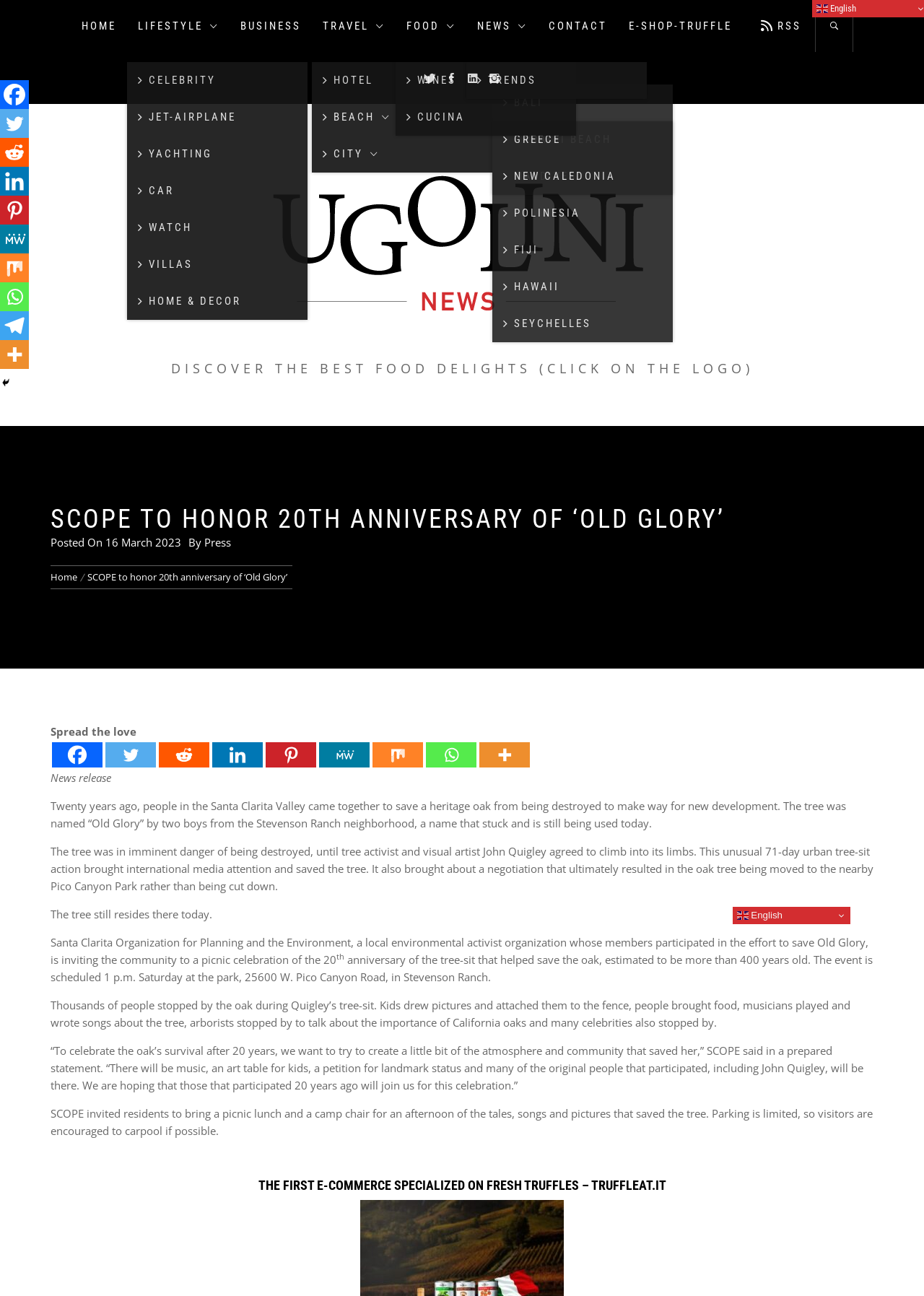Please specify the bounding box coordinates of the region to click in order to perform the following instruction: "View the SCOPE to honor 20th anniversary of ‘Old Glory’ article".

[0.089, 0.44, 0.316, 0.45]